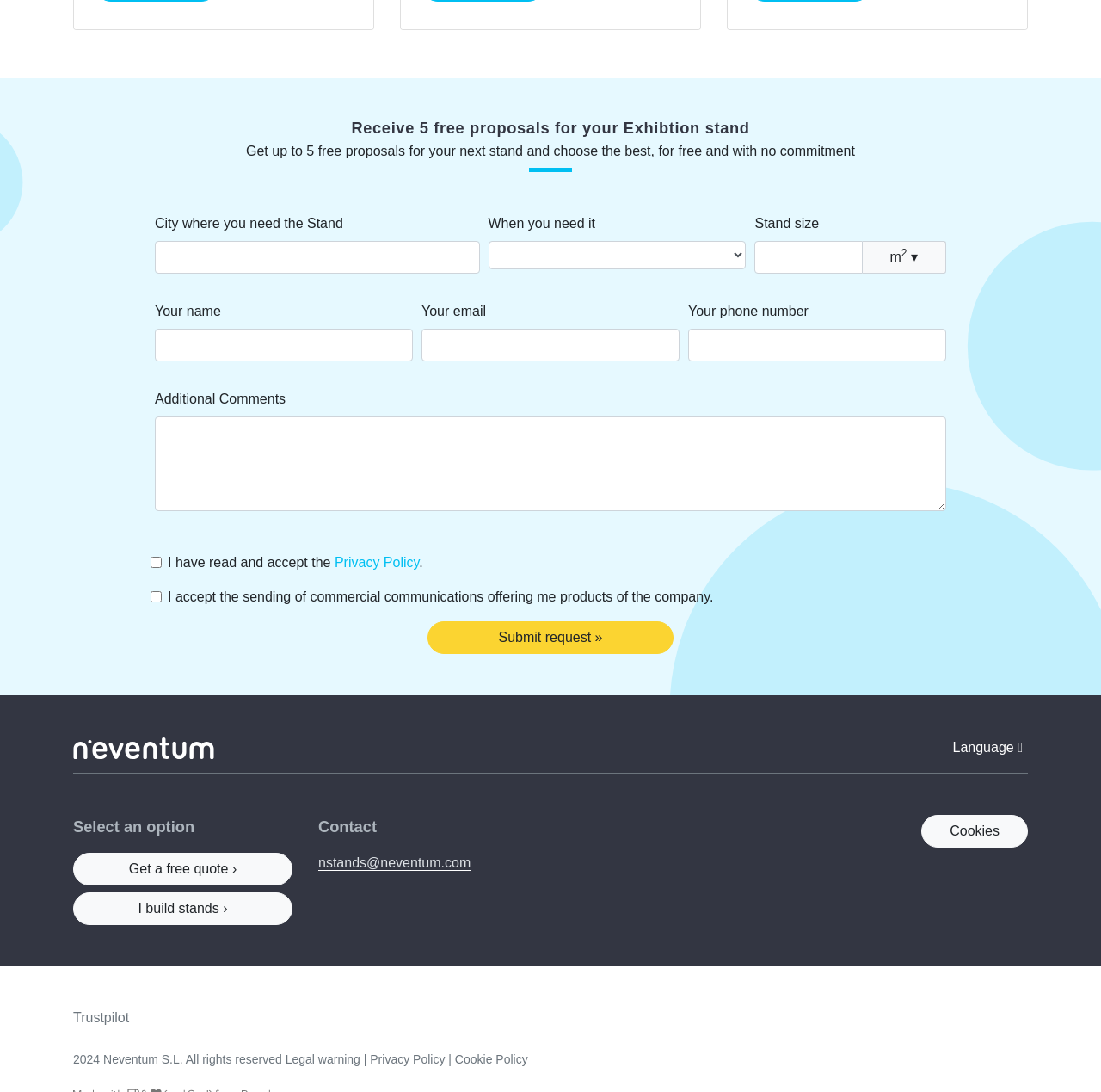Determine the bounding box coordinates of the section to be clicked to follow the instruction: "Change language". The coordinates should be given as four float numbers between 0 and 1, formatted as [left, top, right, bottom].

[0.861, 0.675, 0.934, 0.695]